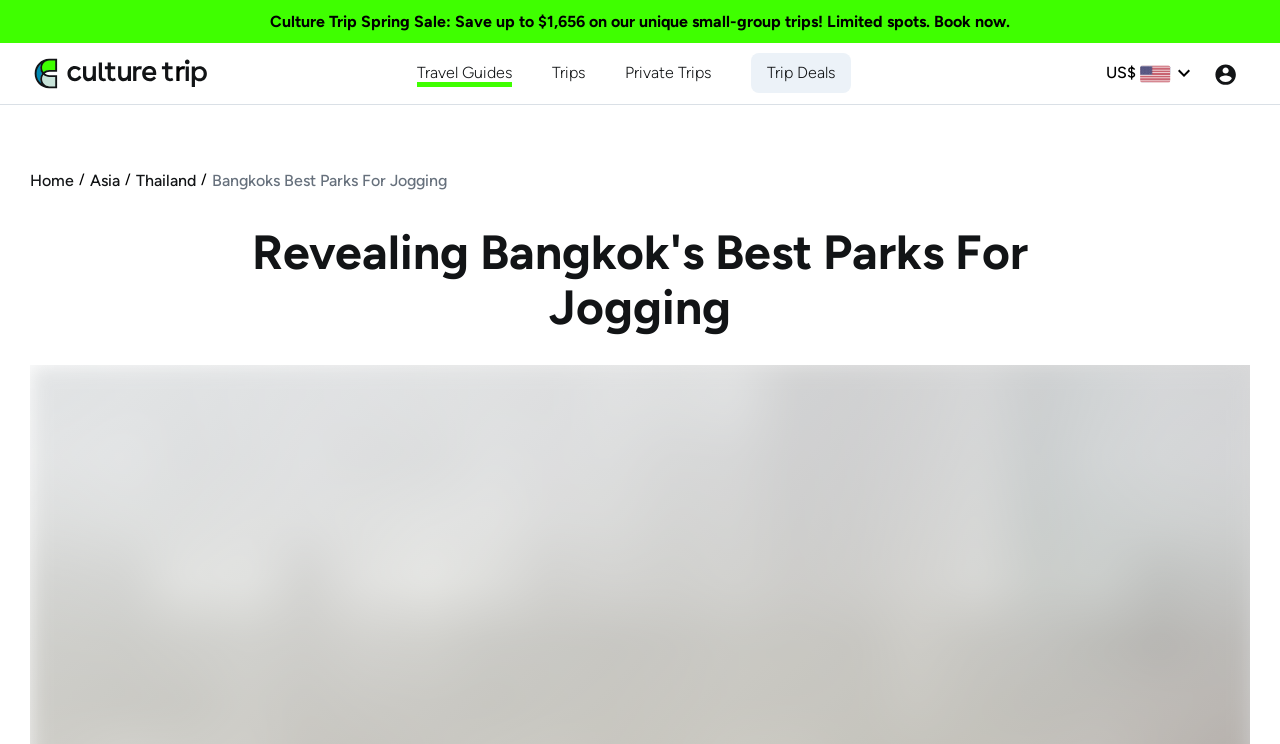Locate the bounding box of the UI element defined by this description: "title="The Culture Trip"". The coordinates should be given as four float numbers between 0 and 1, formatted as [left, top, right, bottom].

[0.025, 0.084, 0.166, 0.109]